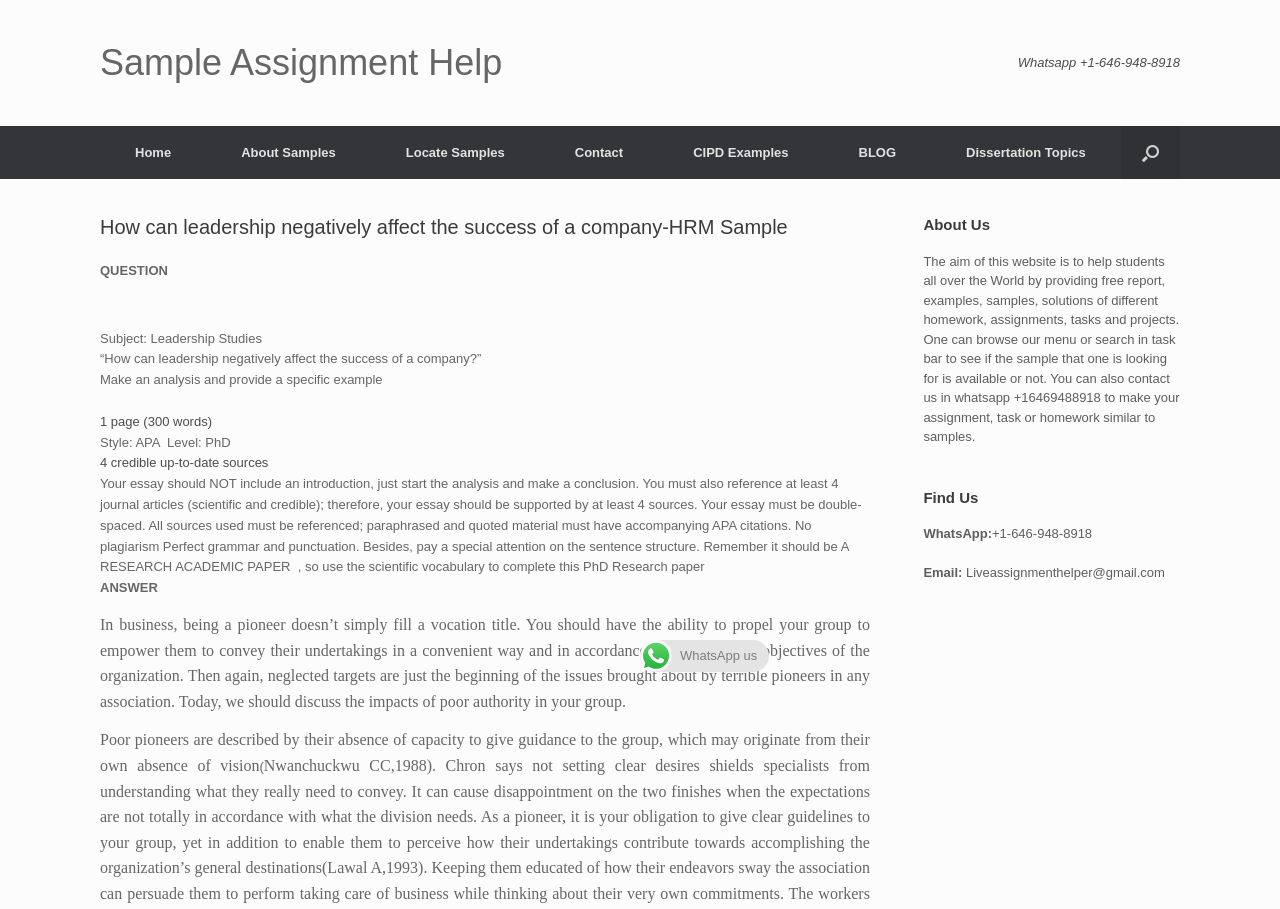Determine the bounding box coordinates for the clickable element required to fulfill the instruction: "Add to cart". Provide the coordinates as four float numbers between 0 and 1, i.e., [left, top, right, bottom].

None